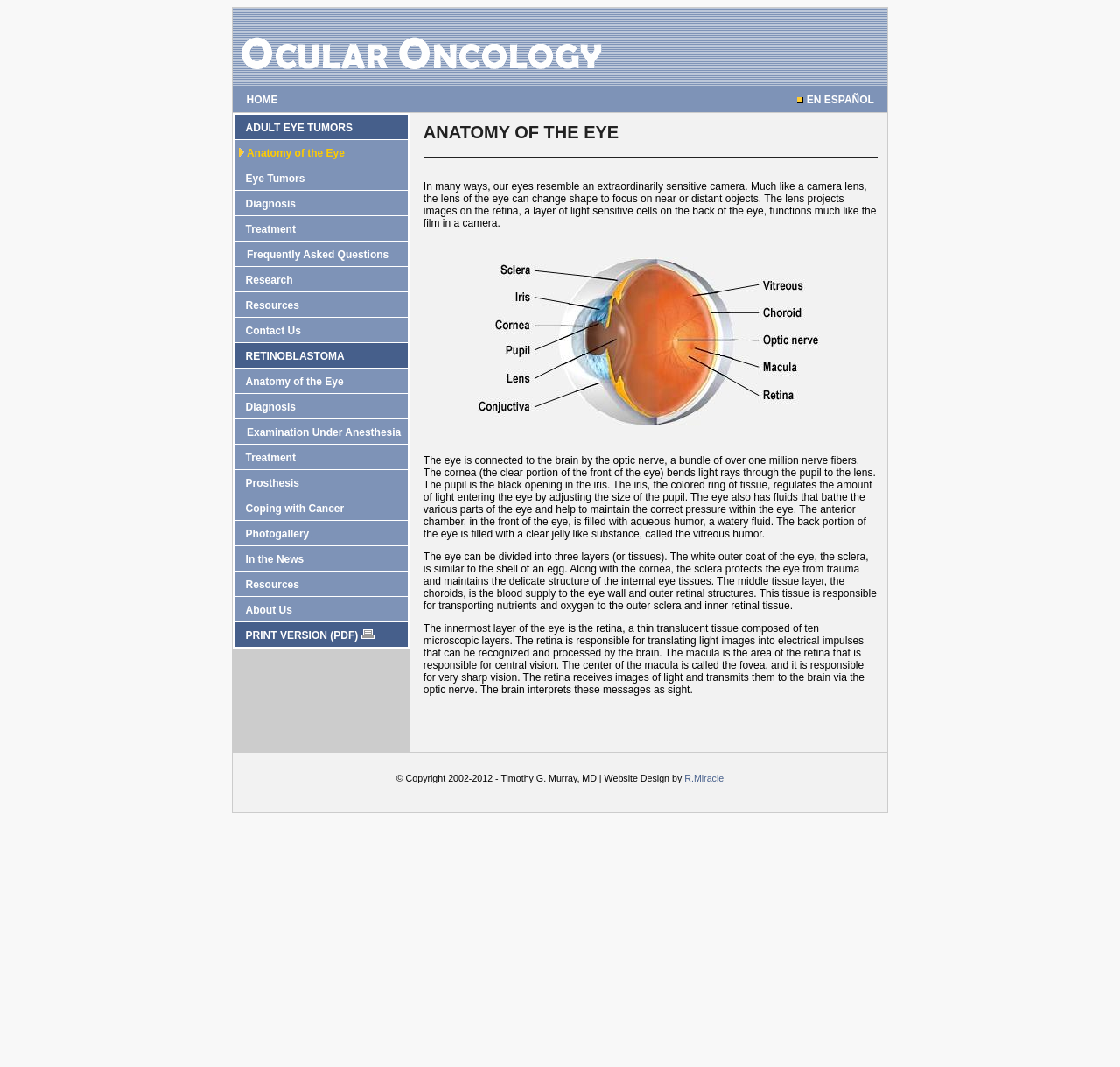What is the purpose of the vitreous humor?
Based on the screenshot, provide your answer in one word or phrase.

Maintains eye pressure